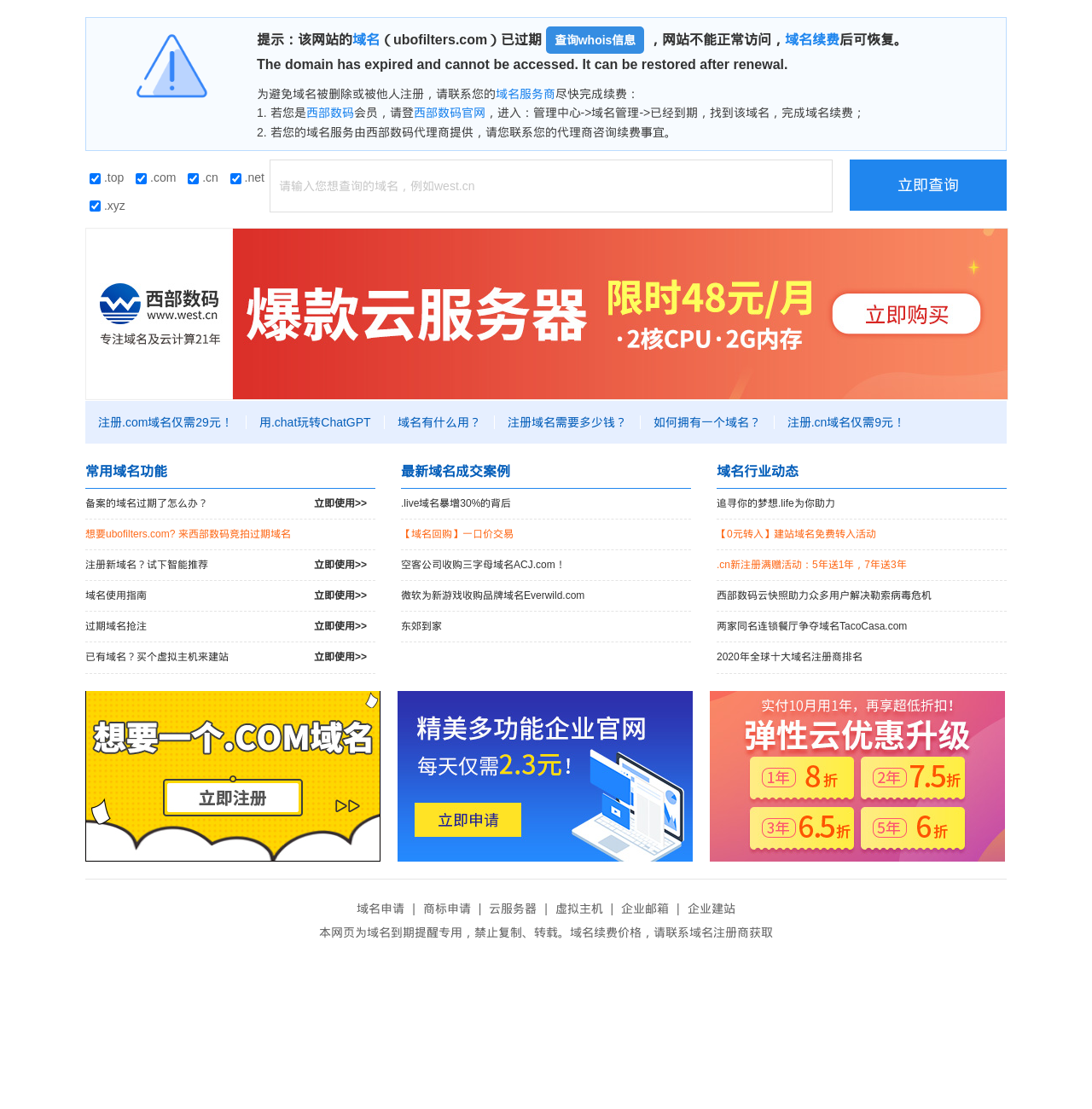Find the bounding box coordinates of the element to click in order to complete this instruction: "search for a domain". The bounding box coordinates must be four float numbers between 0 and 1, denoted as [left, top, right, bottom].

[0.778, 0.144, 0.922, 0.19]